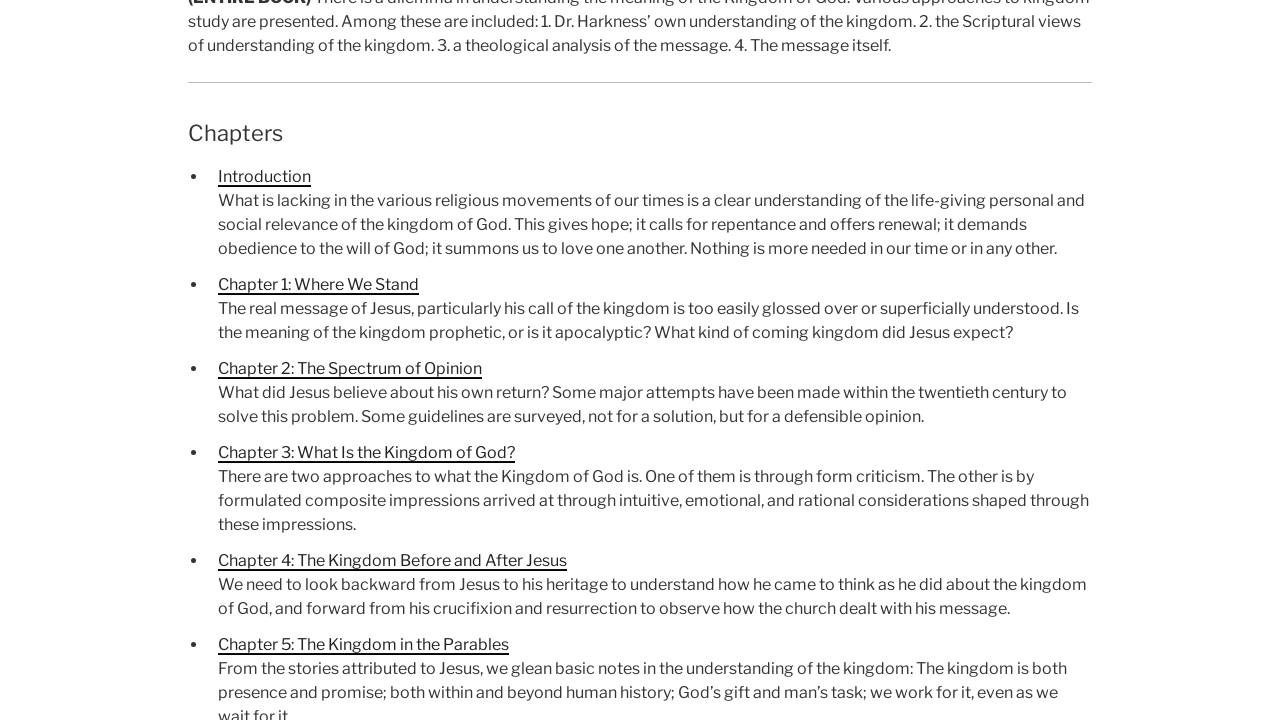For the given element description 1-5 Installing an Expansion Card, determine the bounding box coordinates of the UI element. The coordinates should follow the format (top-left x, top-left y, bottom-right x, bottom-right y) and be within the range of 0 to 1.

None